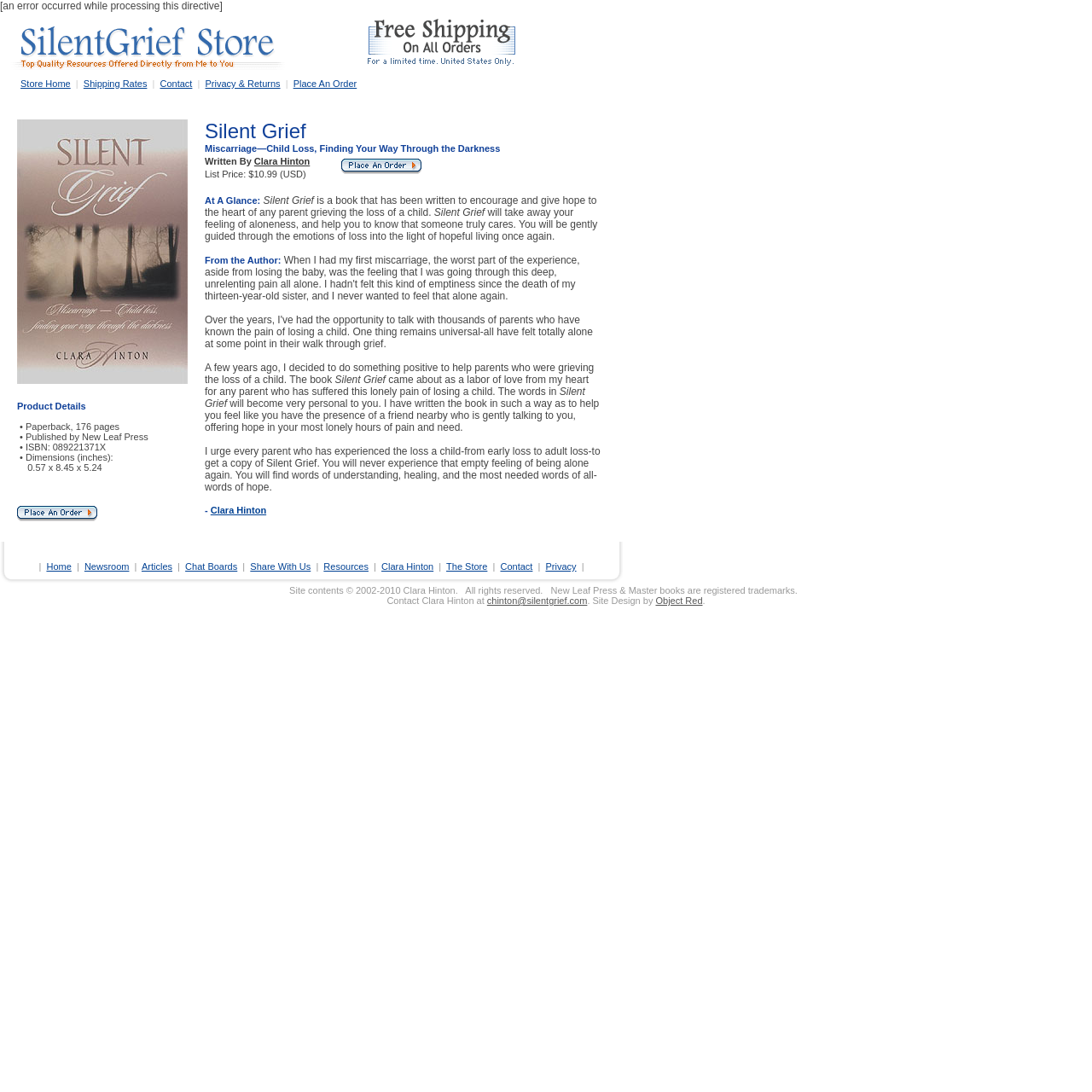Who is the author of the book?
Using the visual information, answer the question in a single word or phrase.

Clara Hinton